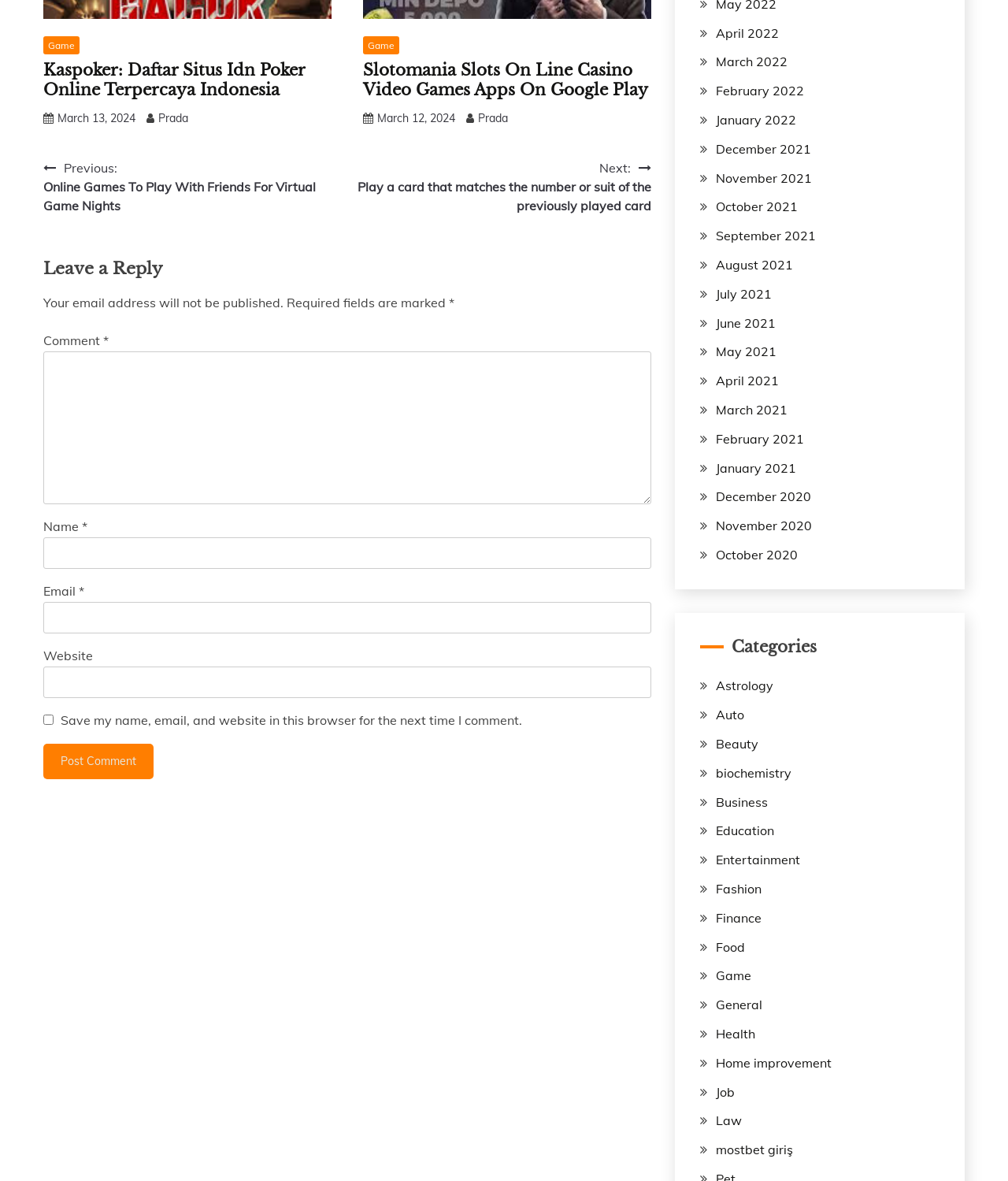Please locate the bounding box coordinates of the element that needs to be clicked to achieve the following instruction: "Click on the 'Game' link". The coordinates should be four float numbers between 0 and 1, i.e., [left, top, right, bottom].

[0.043, 0.031, 0.079, 0.046]